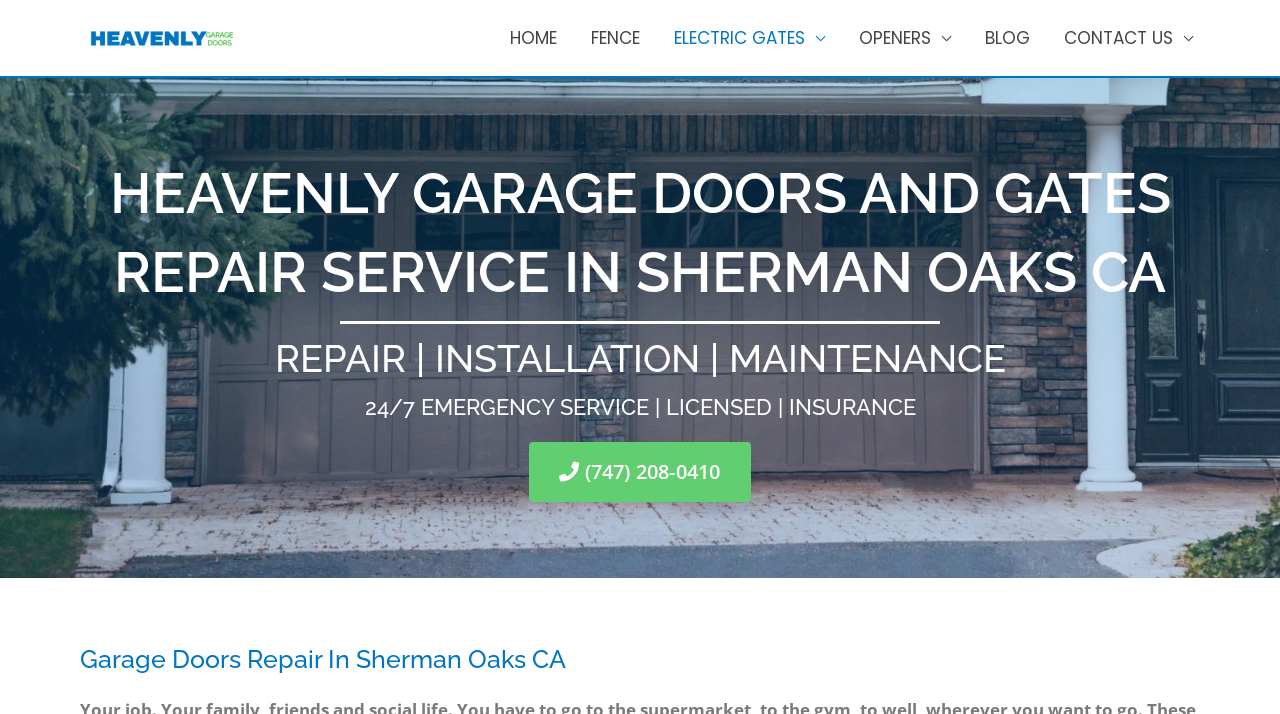What services does the company offer?
Please provide a comprehensive answer based on the details in the screenshot.

The services offered by the company can be found in the heading 'REPAIR | INSTALLATION | MAINTENANCE' on the webpage. This heading is located below the company name and logo, and it clearly lists the services provided by the company.